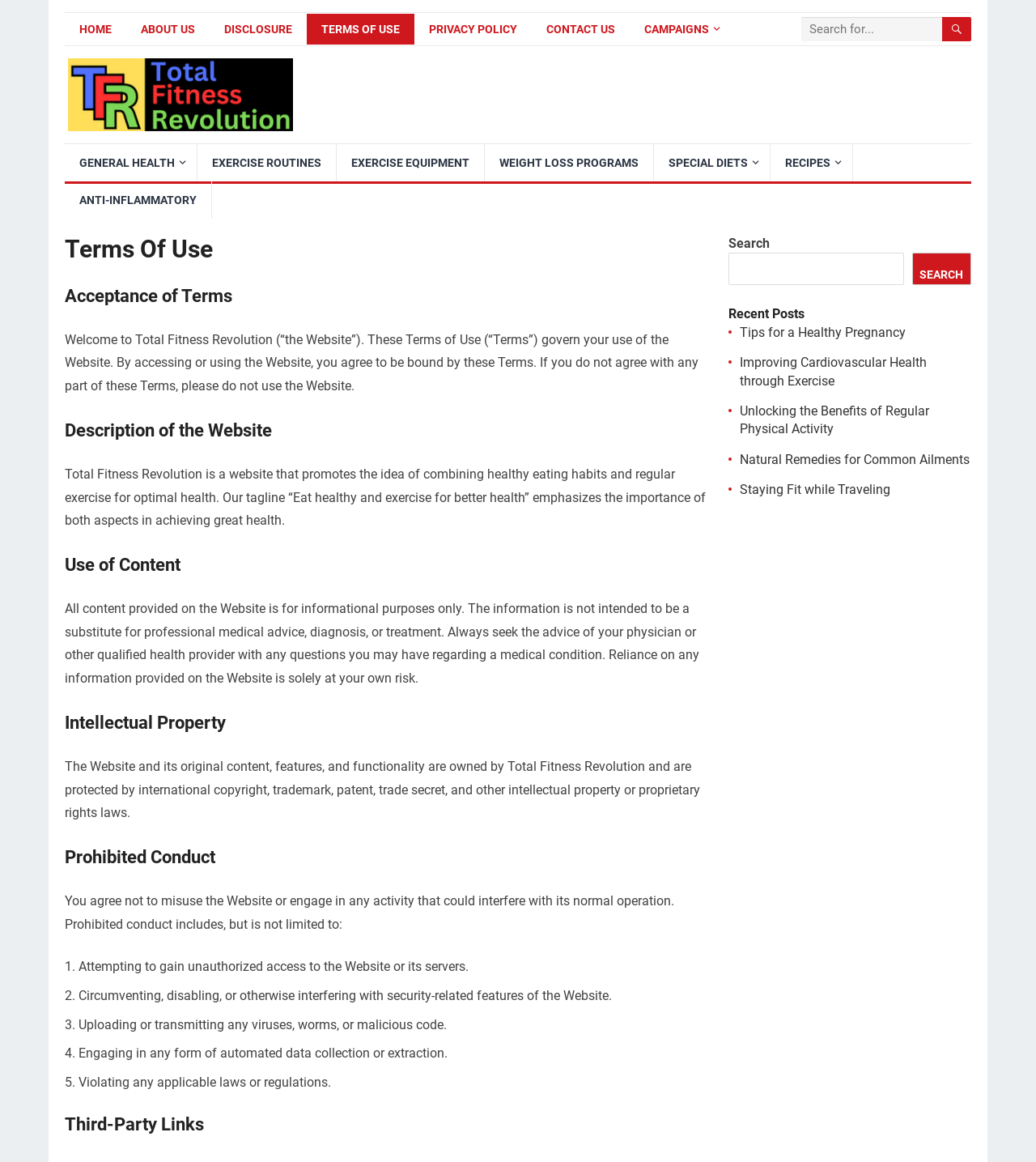Use the details in the image to answer the question thoroughly: 
What can be found in the Recent Posts section?

The Recent Posts section contains links to various health-related articles, such as 'Tips for a Healthy Pregnancy', 'Improving Cardiovascular Health through Exercise', and 'Natural Remedies for Common Ailments', indicating that this section provides access to health-related content.